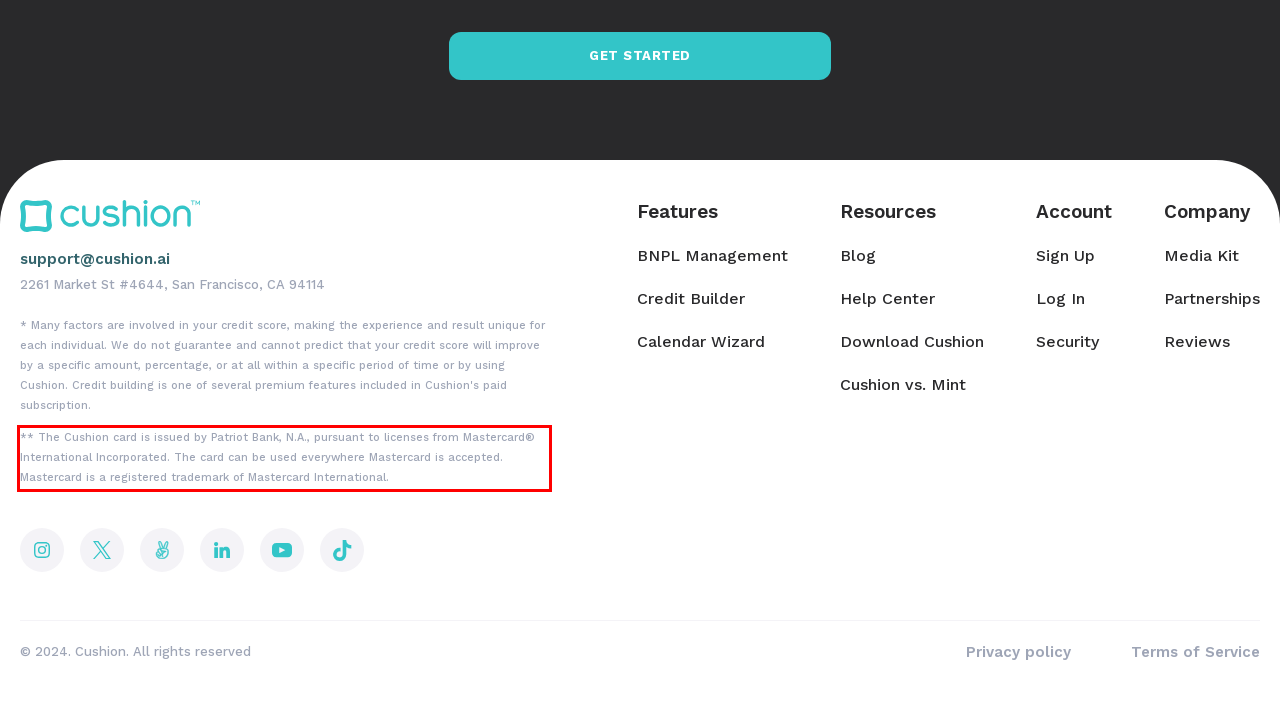Analyze the screenshot of a webpage where a red rectangle is bounding a UI element. Extract and generate the text content within this red bounding box.

** The Cushion card is issued by Patriot Bank, N.A., pursuant to licenses from Mastercard® International Incorporated. The card can be used everywhere Mastercard is accepted. Mastercard is a registered trademark of Mastercard International.